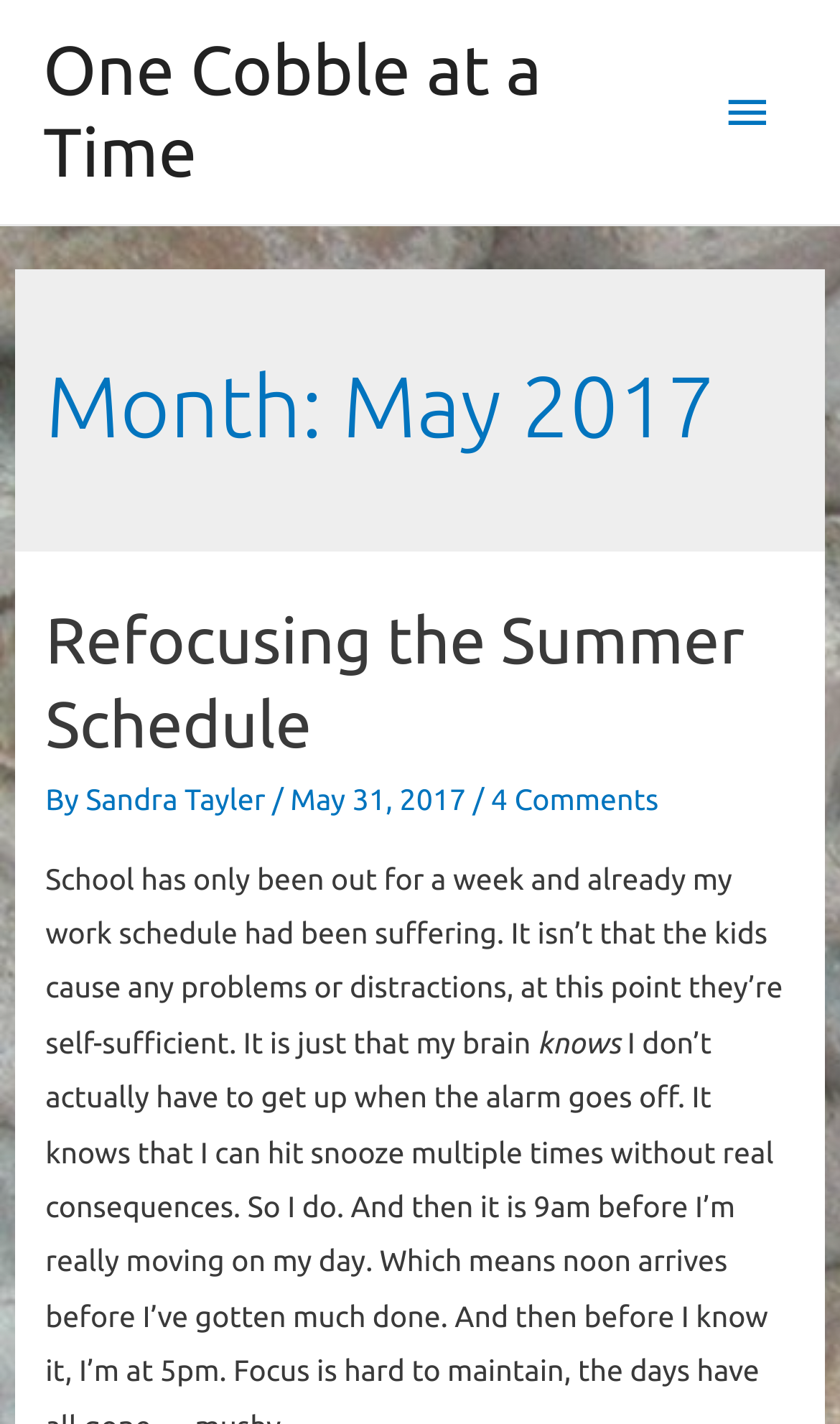Please determine the bounding box of the UI element that matches this description: 4 Comments. The coordinates should be given as (top-left x, top-left y, bottom-right x, bottom-right y), with all values between 0 and 1.

[0.584, 0.549, 0.784, 0.573]